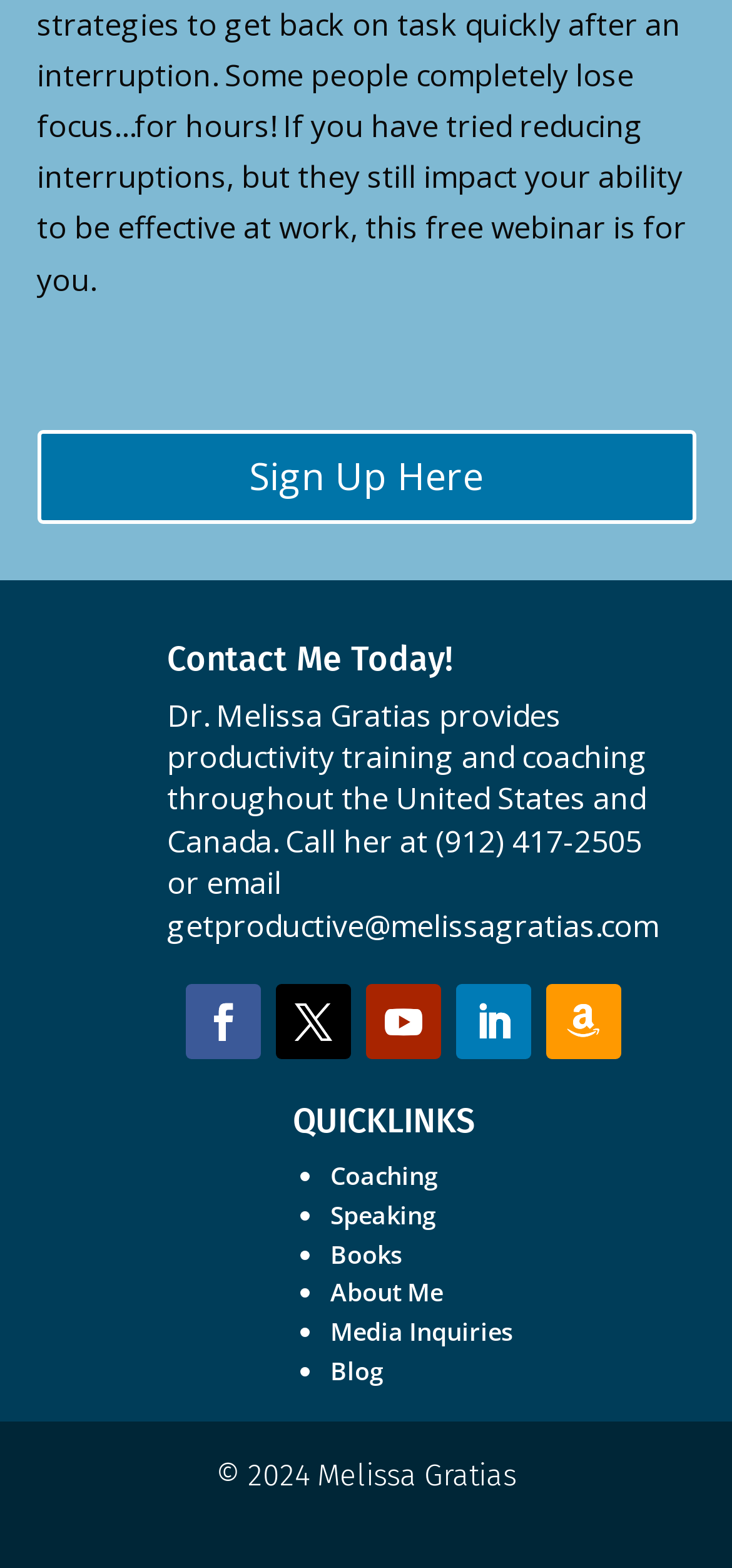Bounding box coordinates are given in the format (top-left x, top-left y, bottom-right x, bottom-right y). All values should be floating point numbers between 0 and 1. Provide the bounding box coordinate for the UI element described as: Sign Up Here

[0.05, 0.274, 0.95, 0.334]